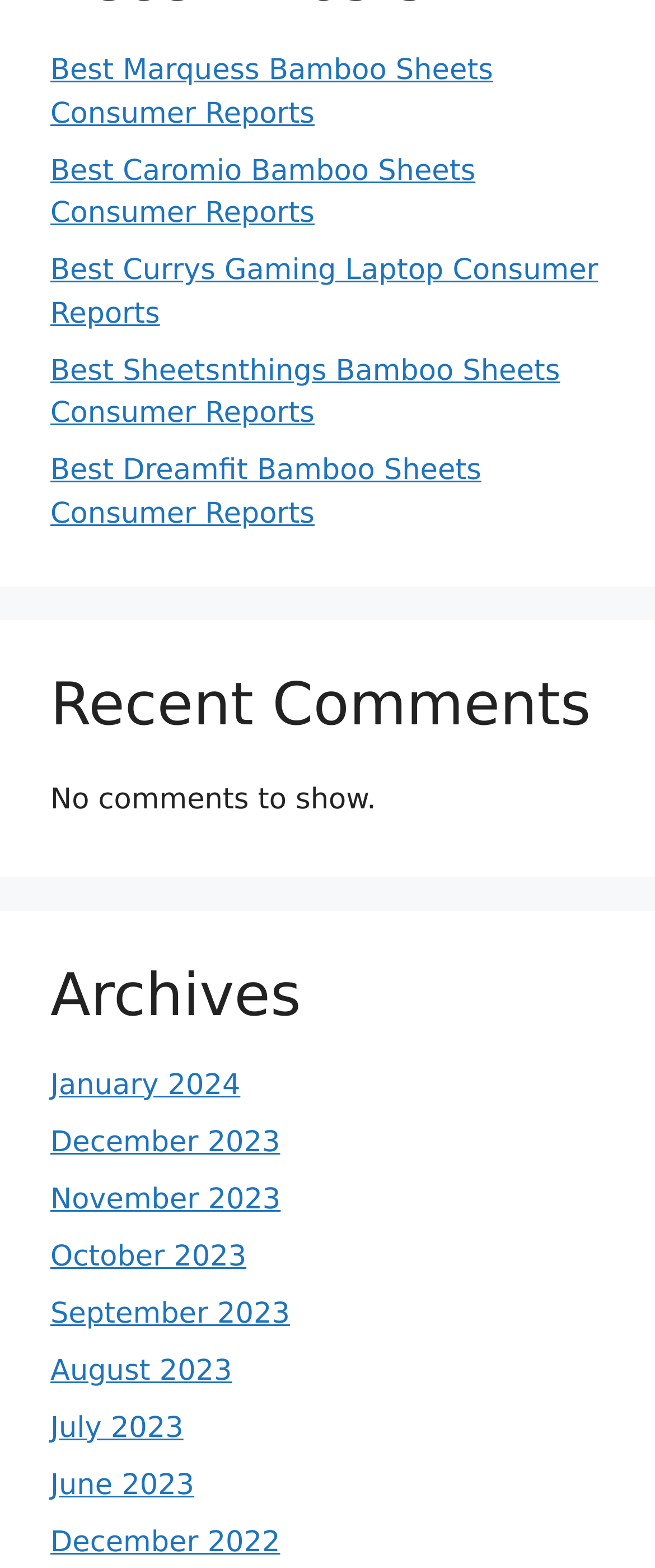Answer briefly with one word or phrase:
How many comments are shown on the webpage?

0